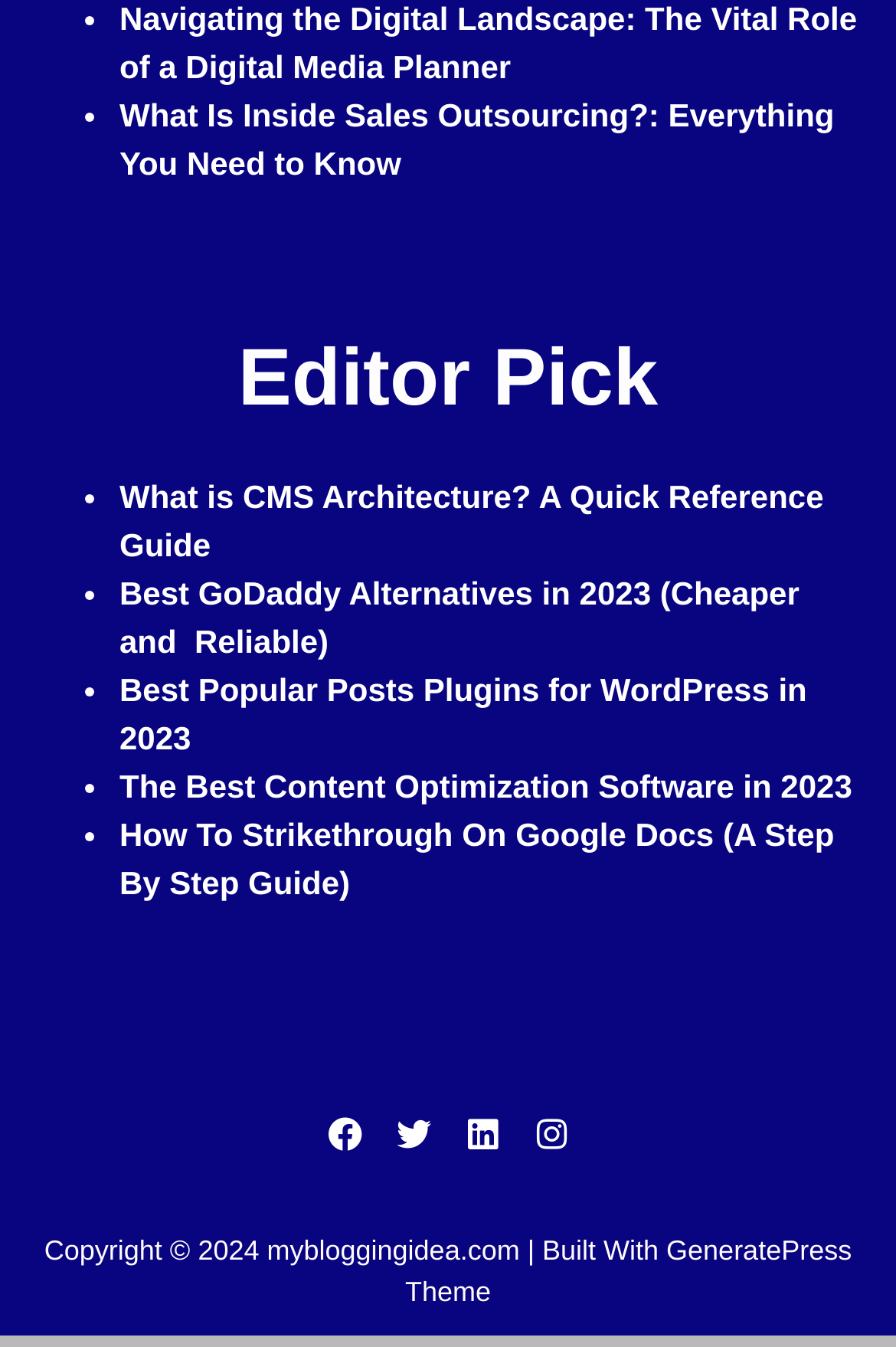Please identify the bounding box coordinates of the element that needs to be clicked to perform the following instruction: "Learn about Cardiff University on YouTube".

None